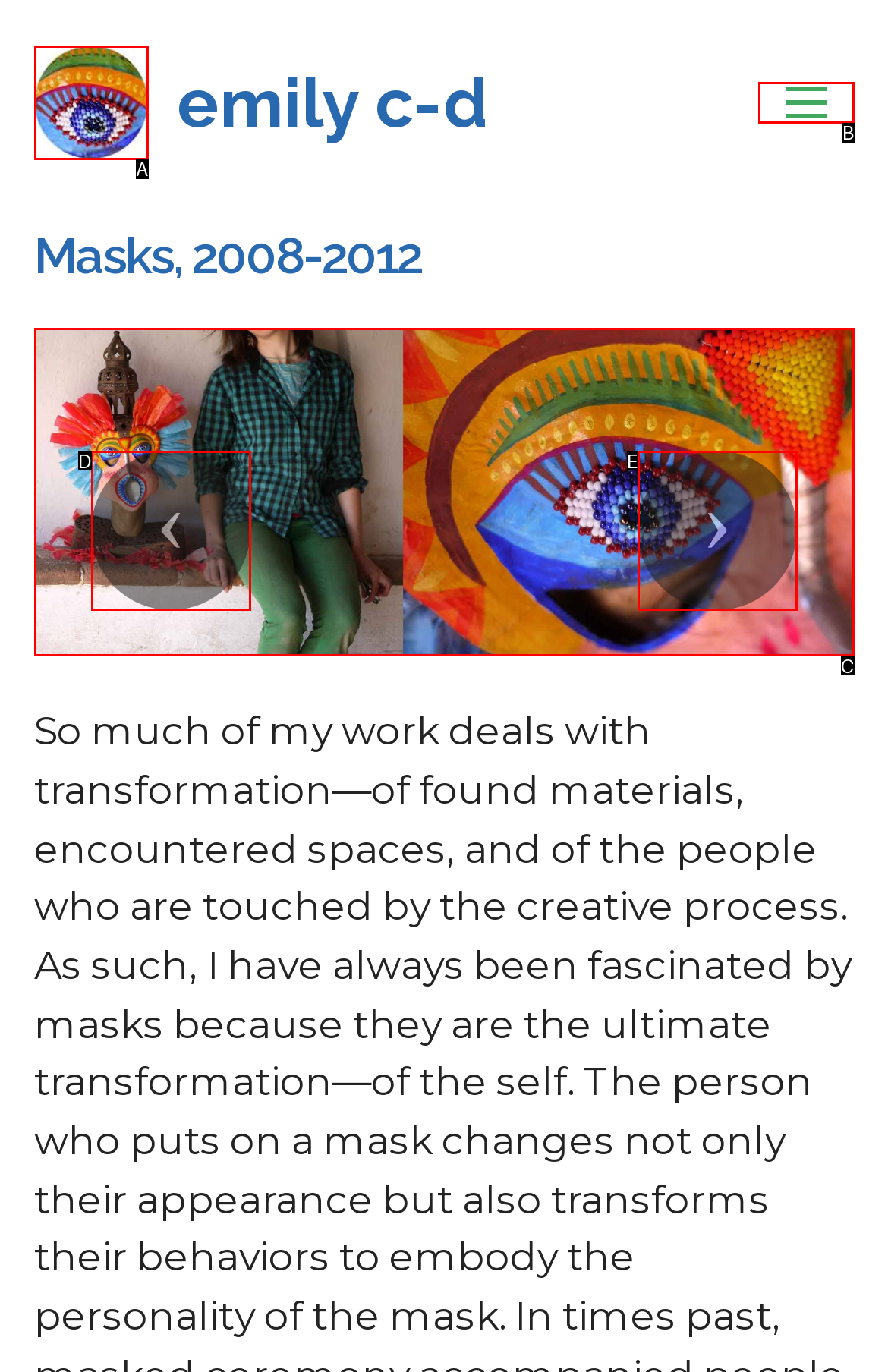Choose the HTML element that corresponds to the description: parent_node: emily c-d
Provide the answer by selecting the letter from the given choices.

A